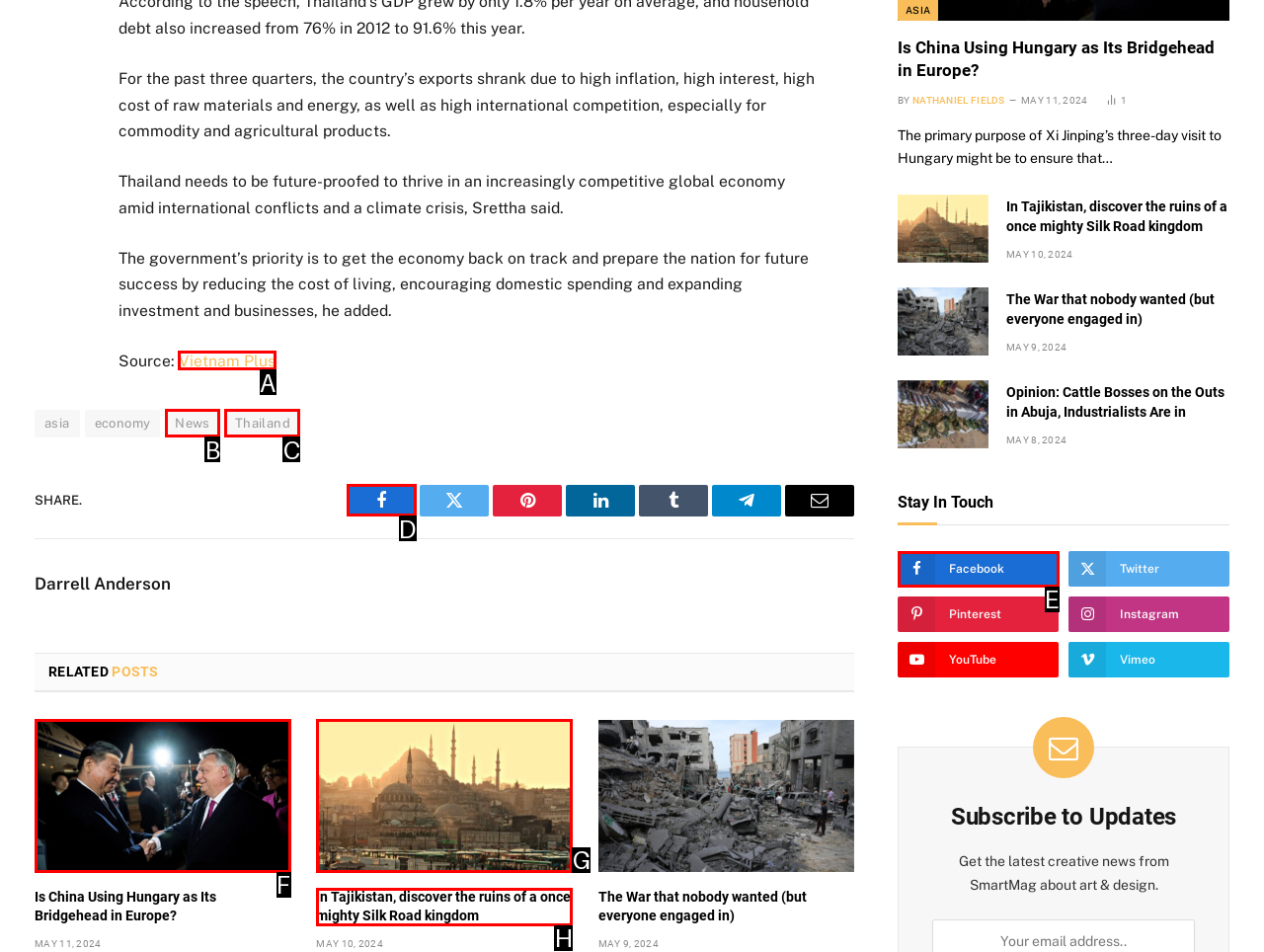Determine which HTML element should be clicked to carry out the following task: Visit Vietnam Plus website Respond with the letter of the appropriate option.

A